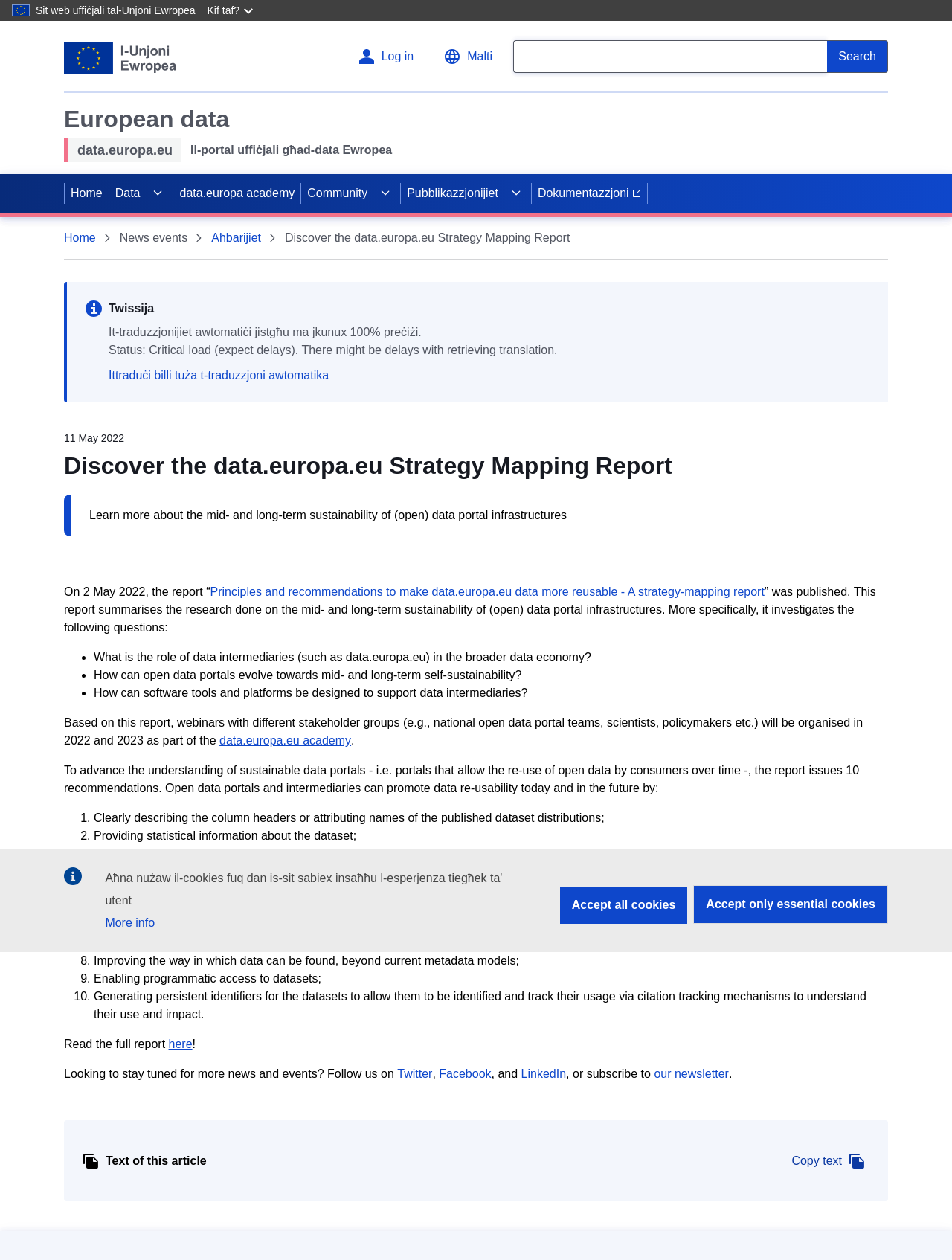Identify the bounding box coordinates for the region of the element that should be clicked to carry out the instruction: "Click the 'SUBSCRIBE' button". The bounding box coordinates should be four float numbers between 0 and 1, i.e., [left, top, right, bottom].

None